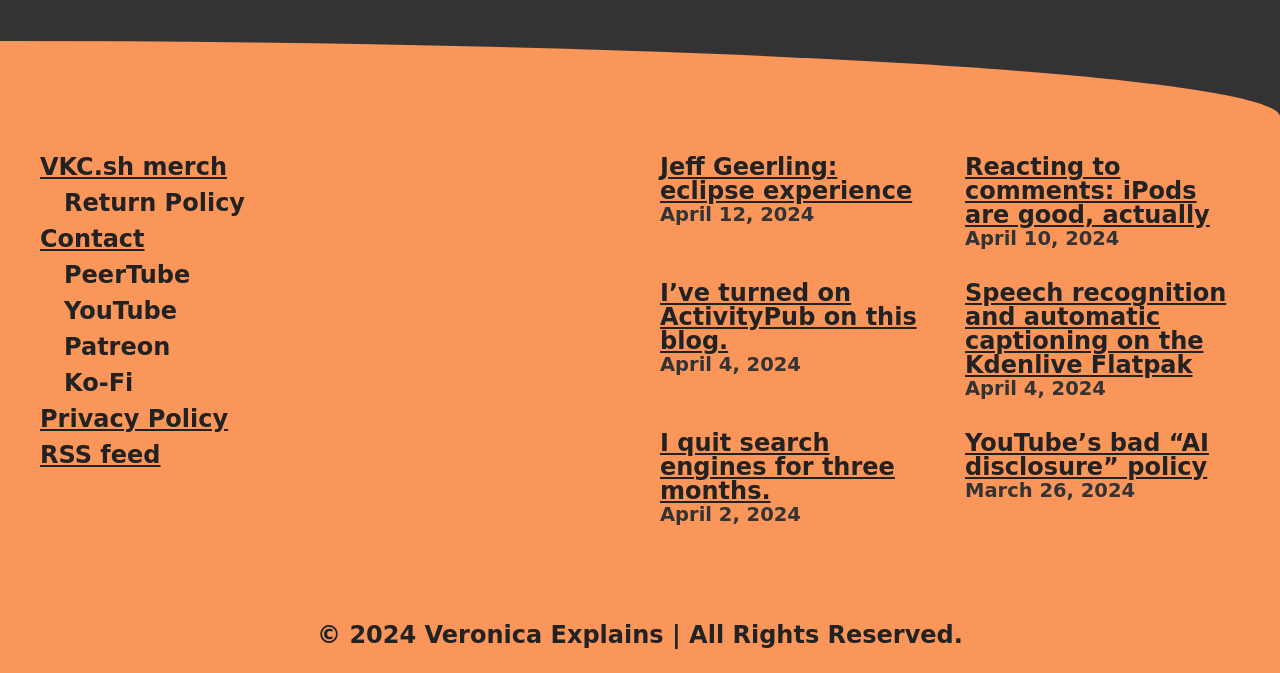What is the date of the oldest blog post?
Using the visual information from the image, give a one-word or short-phrase answer.

March 26, 2024